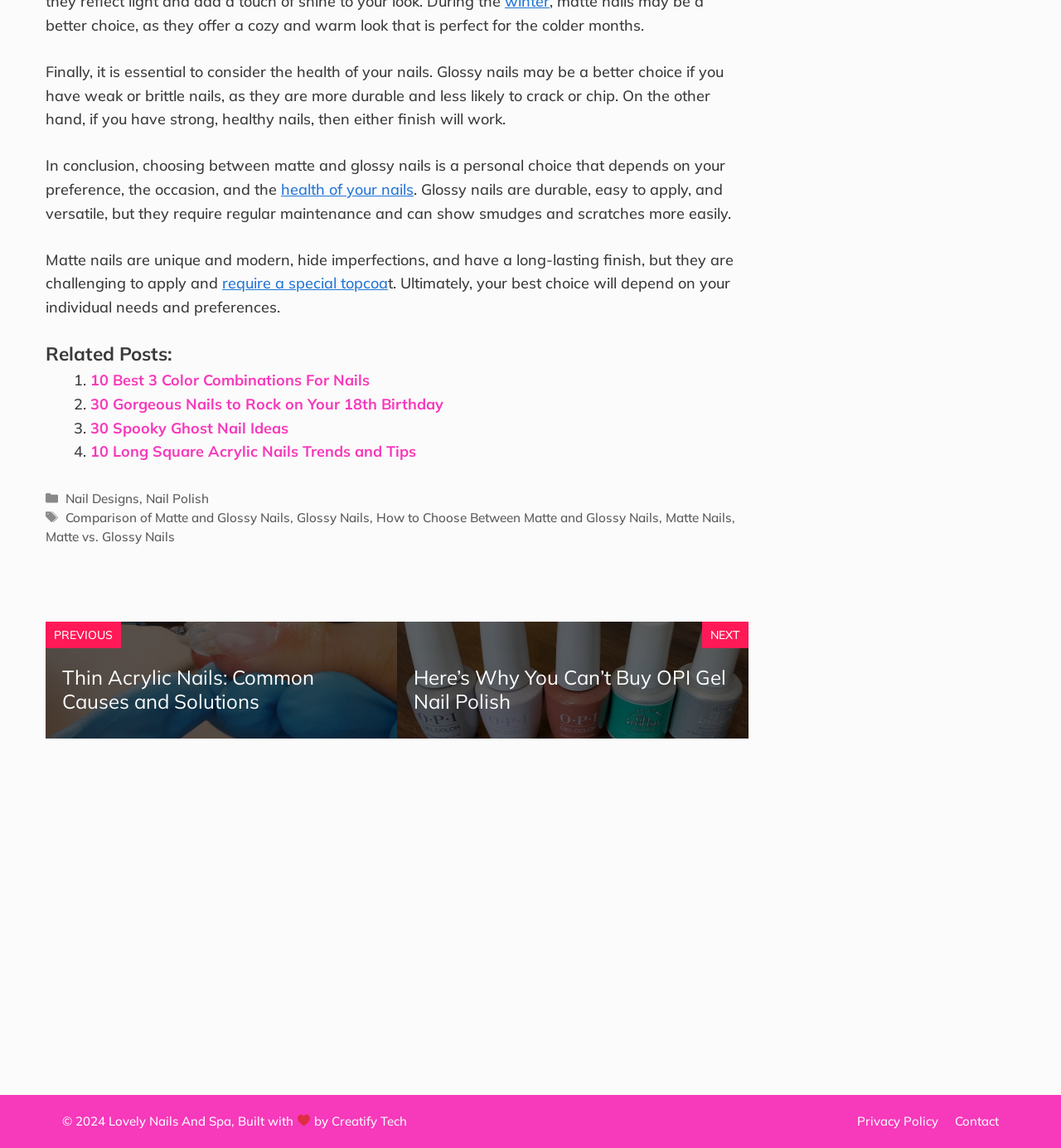Please identify the bounding box coordinates of the clickable area that will allow you to execute the instruction: "Check out 'Here’s Why You Can’t Buy OPI Gel Nail Polish'".

[0.39, 0.579, 0.684, 0.621]